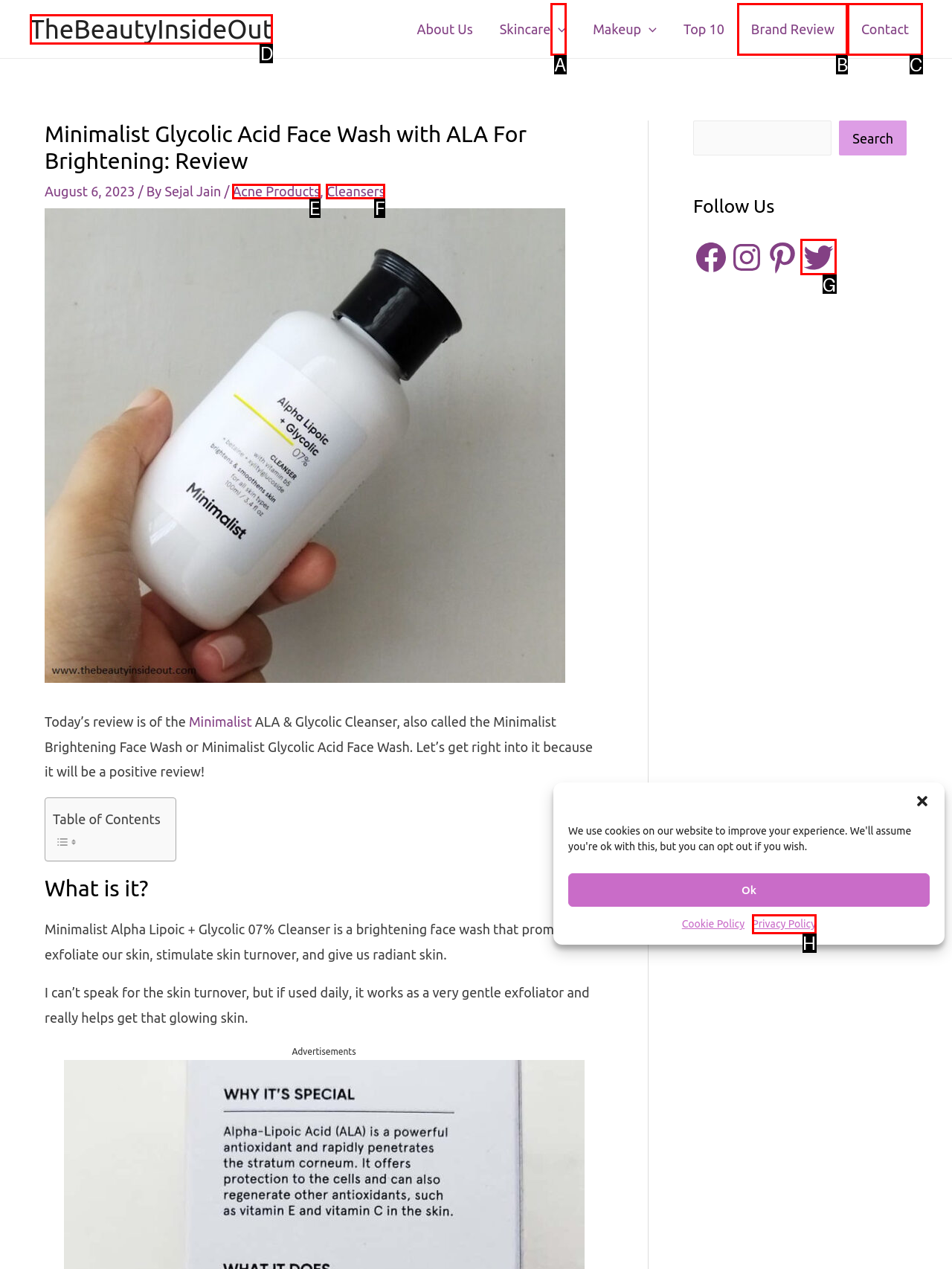Pinpoint the HTML element that fits the description: Brand Review
Answer by providing the letter of the correct option.

B